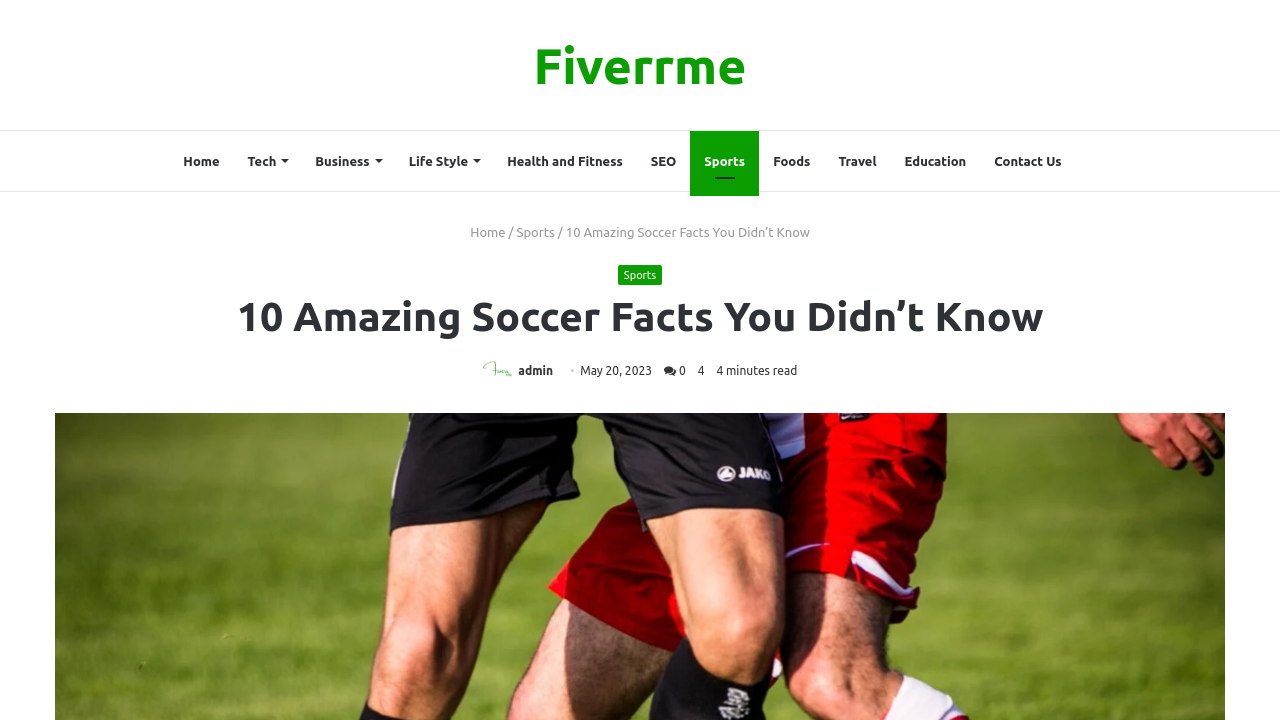Given the element description admin, identify the bounding box coordinates for the UI element on the webpage screenshot. The format should be (top-left x, top-left y, bottom-right x, bottom-right y), with values between 0 and 1.

[0.405, 0.505, 0.432, 0.523]